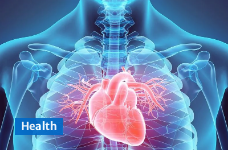What is the label on the left side of the image?
Please respond to the question with a detailed and well-explained answer.

According to the caption, a blue label on the left side of the image reads 'Health', emphasizing the focus on the importance of cardiovascular health and wellness.